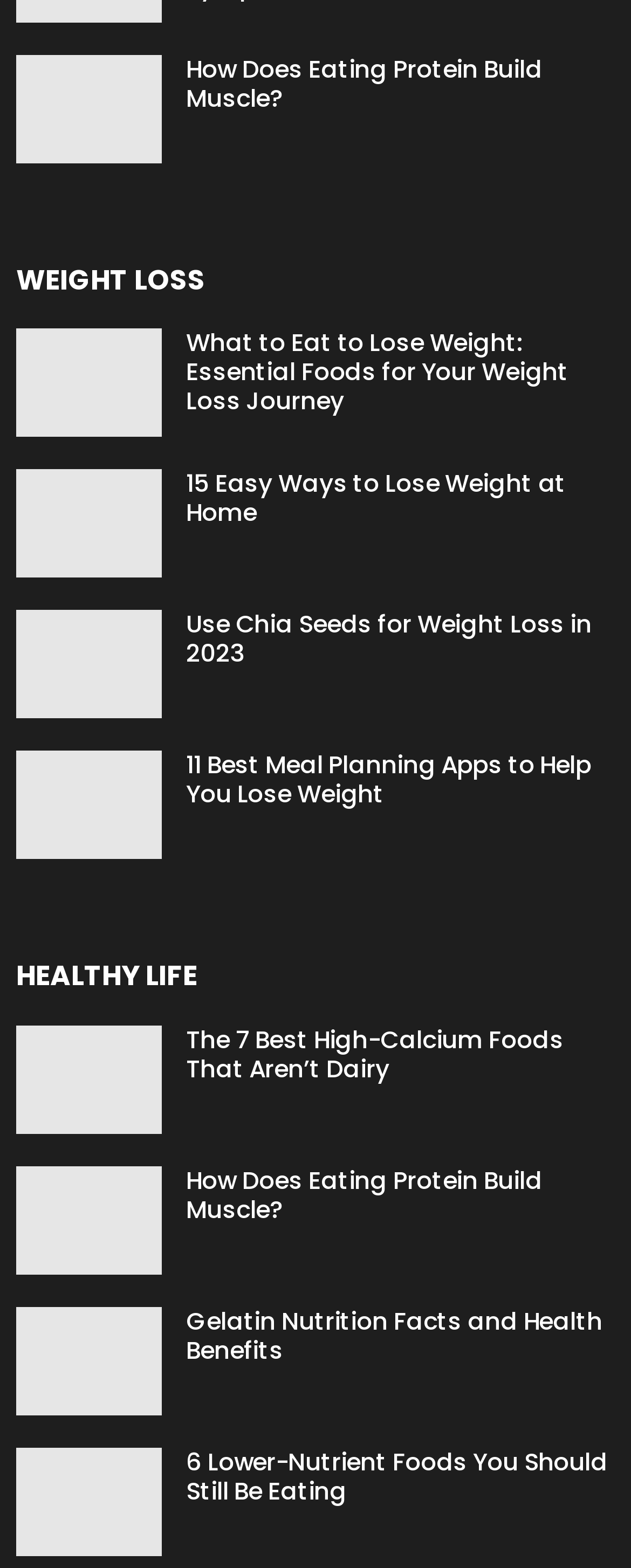How many images are associated with the article 'Protein Build Muscle'?
Using the picture, provide a one-word or short phrase answer.

1